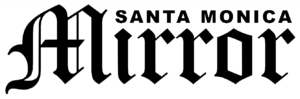What is the purpose of the webpage?
Refer to the image and provide a thorough answer to the question.

The image of the logo is prominently displayed on a webpage, and the caption states that it is dedicated to promoting local events, highlighting the publication's role in fostering community engagement and awareness.